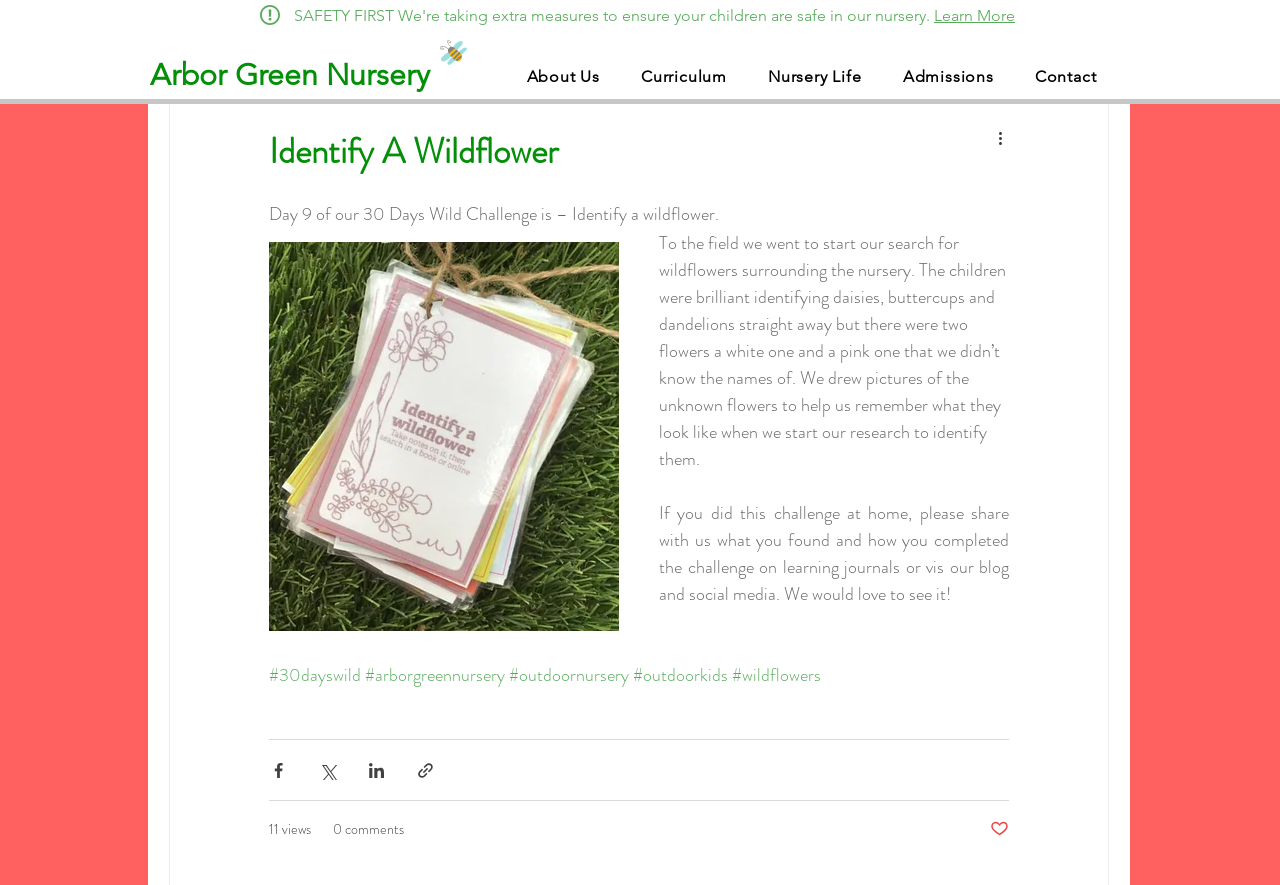Please find the bounding box coordinates of the element that you should click to achieve the following instruction: "Explore the About Us section". The coordinates should be presented as four float numbers between 0 and 1: [left, top, right, bottom].

[0.398, 0.064, 0.482, 0.108]